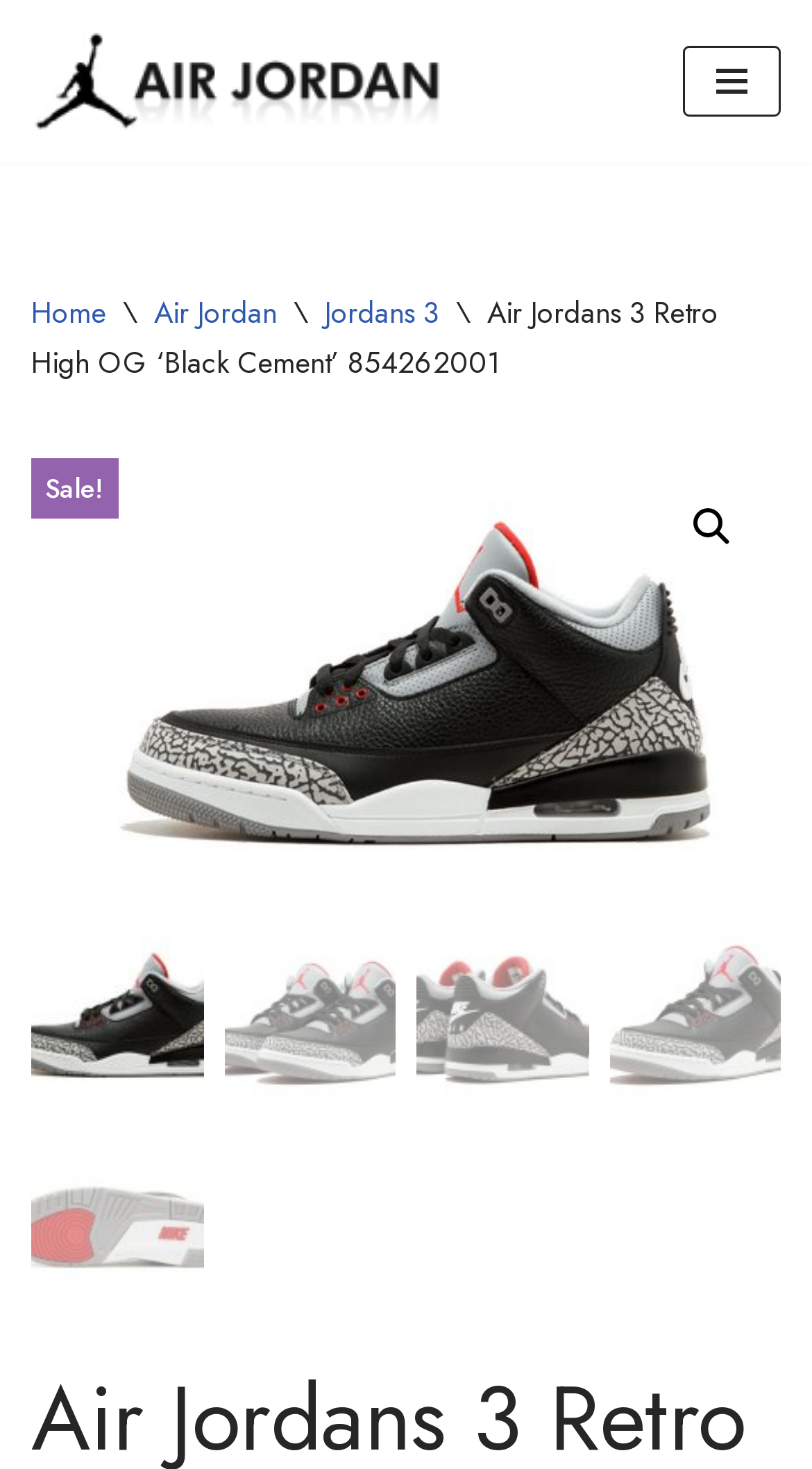Extract the main title from the webpage.

Air Jordans 3 Retro High OG ‘Black Cement’ 854262001